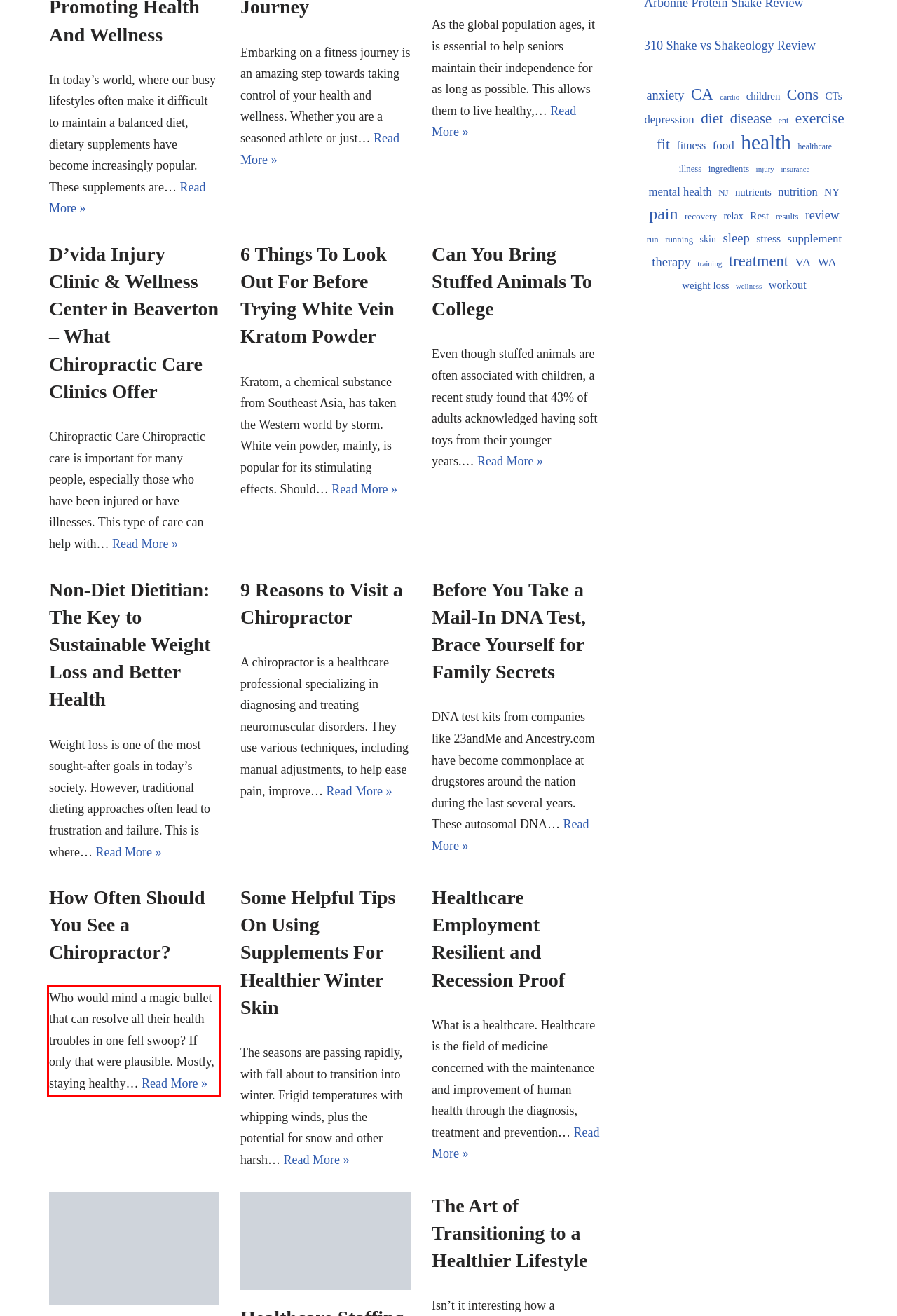You have a screenshot with a red rectangle around a UI element. Recognize and extract the text within this red bounding box using OCR.

Who would mind a magic bullet that can resolve all their health troubles in one fell swoop? If only that were plausible. Mostly, staying healthy… Read More » How Often Should You See a Chiropractor?